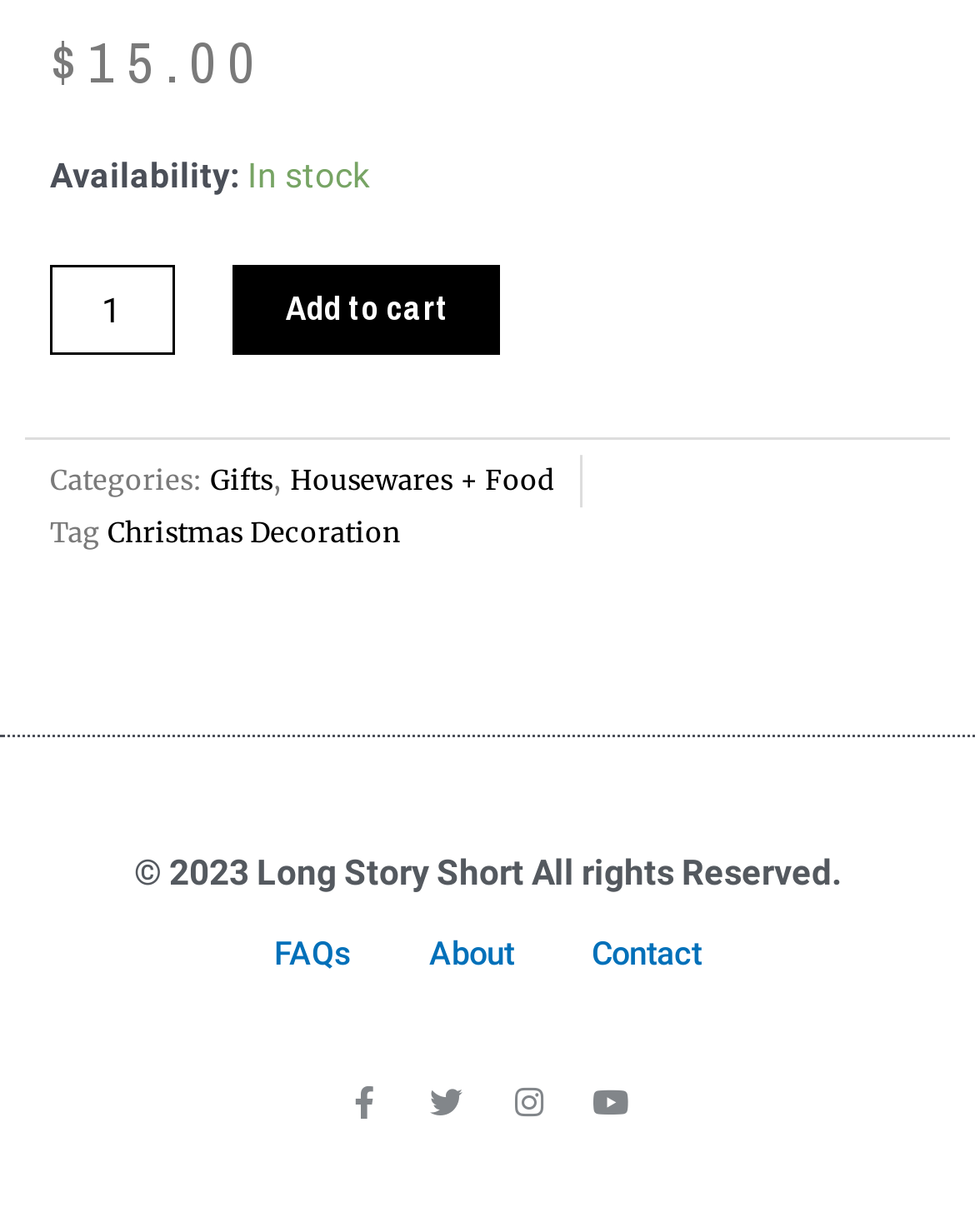Locate the bounding box coordinates of the UI element described by: "Christmas Decoration". Provide the coordinates as four float numbers between 0 and 1, formatted as [left, top, right, bottom].

[0.11, 0.419, 0.41, 0.447]